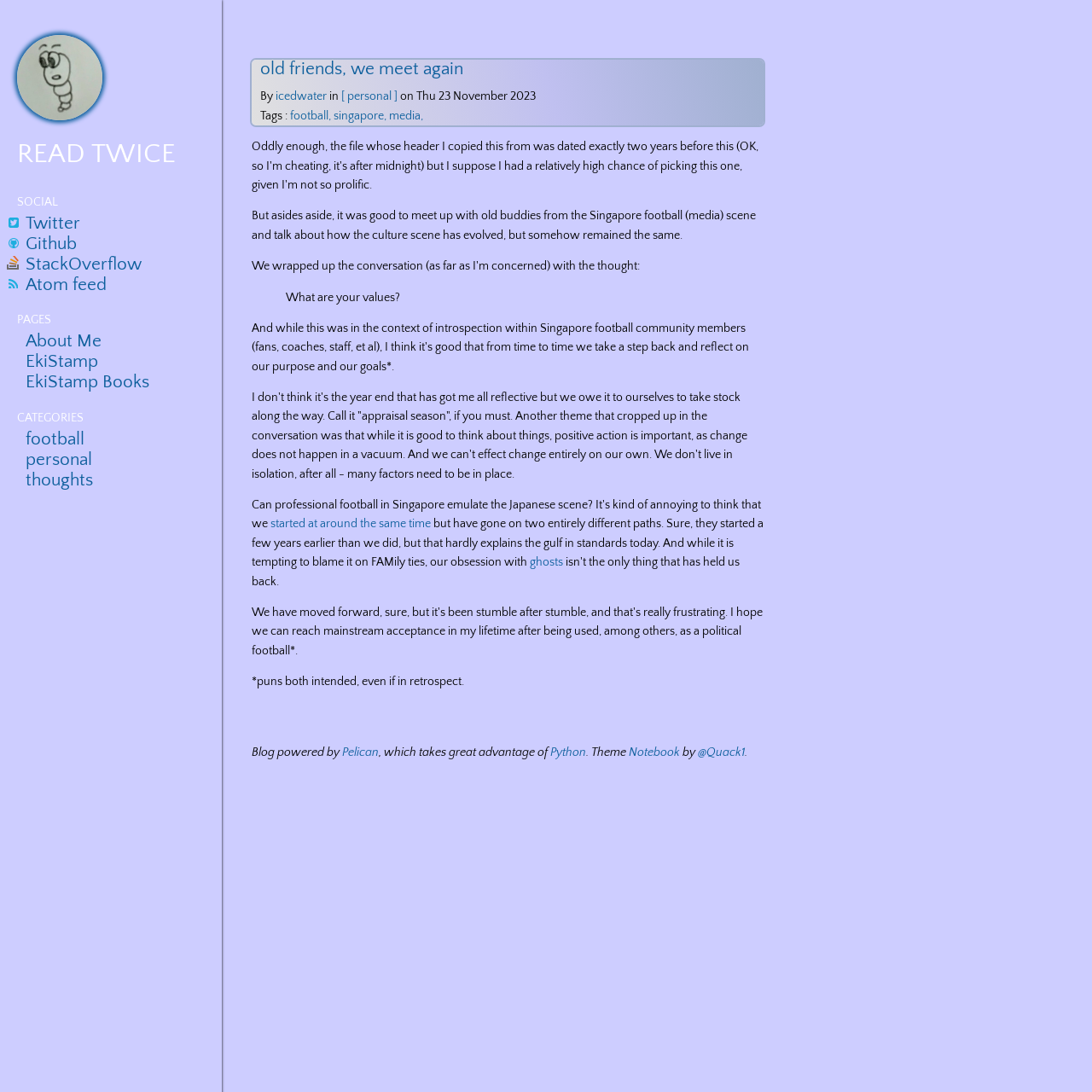Identify the bounding box coordinates for the element you need to click to achieve the following task: "Send feedback". The coordinates must be four float values ranging from 0 to 1, formatted as [left, top, right, bottom].

None